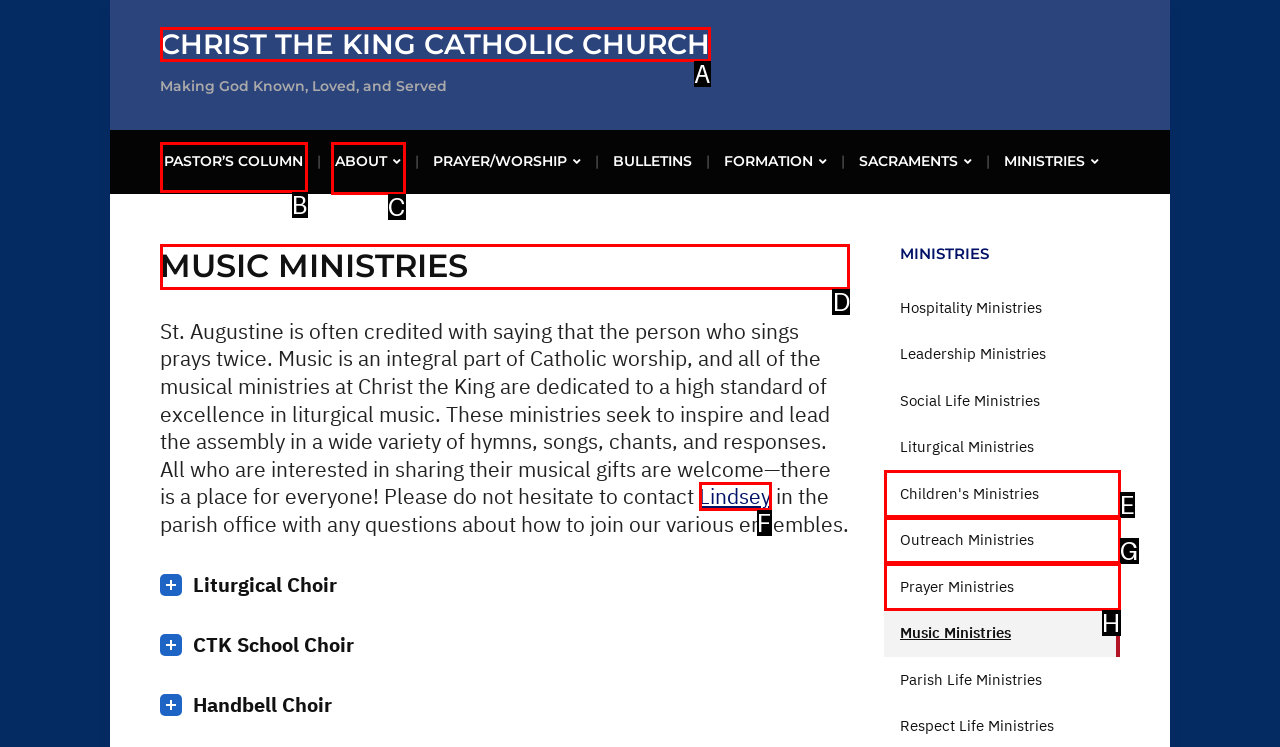Please identify the correct UI element to click for the task: Explore the MUSIC MINISTRIES Respond with the letter of the appropriate option.

D